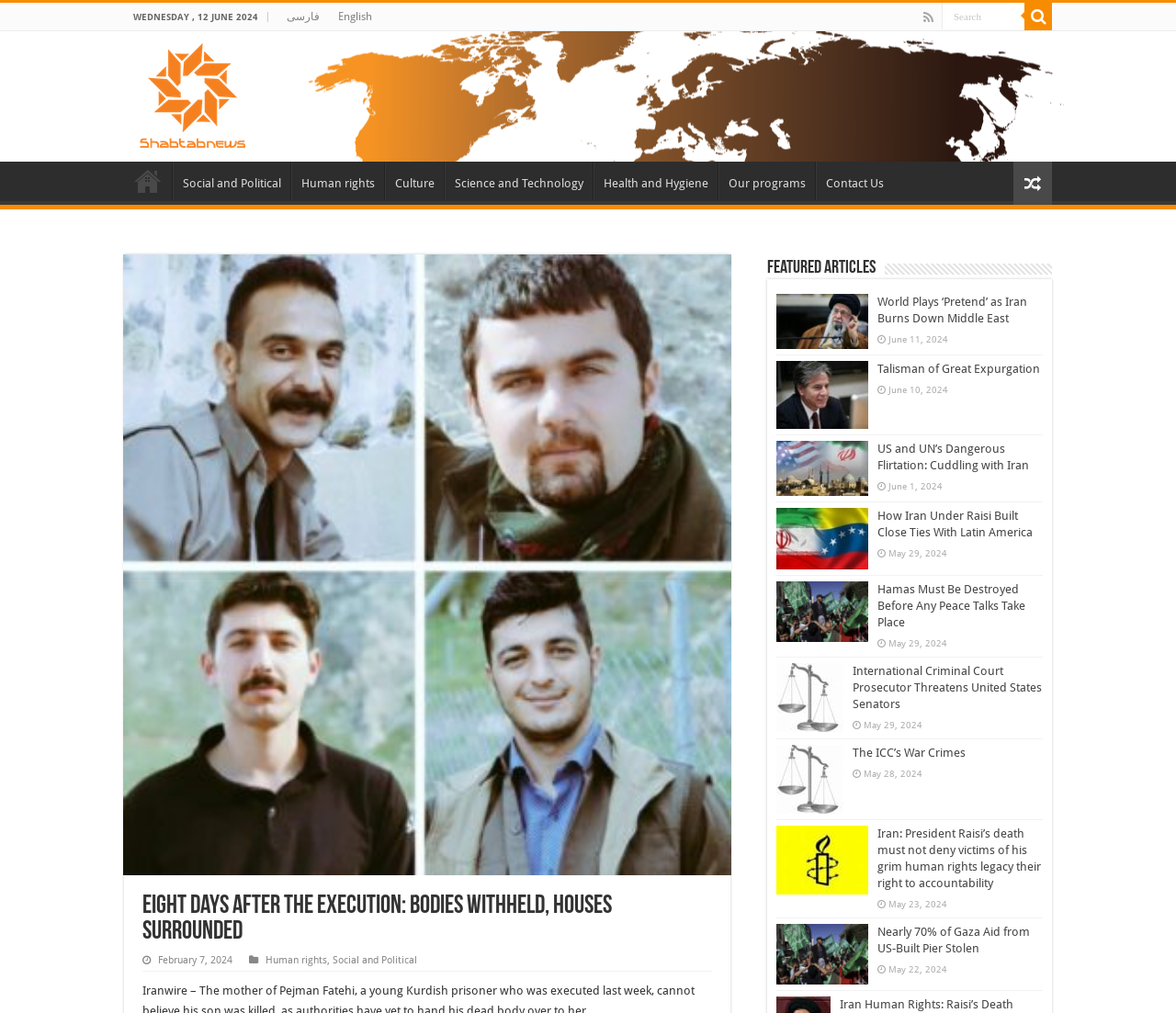Provide the bounding box coordinates of the section that needs to be clicked to accomplish the following instruction: "Search for something."

[0.801, 0.003, 0.871, 0.029]